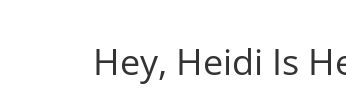What is the purpose of the header?
Please answer the question as detailed as possible.

The header 'Hey, Heidi Is Here' serves as an introduction to Heidi, a cat who is entering the adoption system of Pawsitive Karma Rescue, with the aim of drawing attention to her story and encouraging potential adopters to consider giving her a forever home.